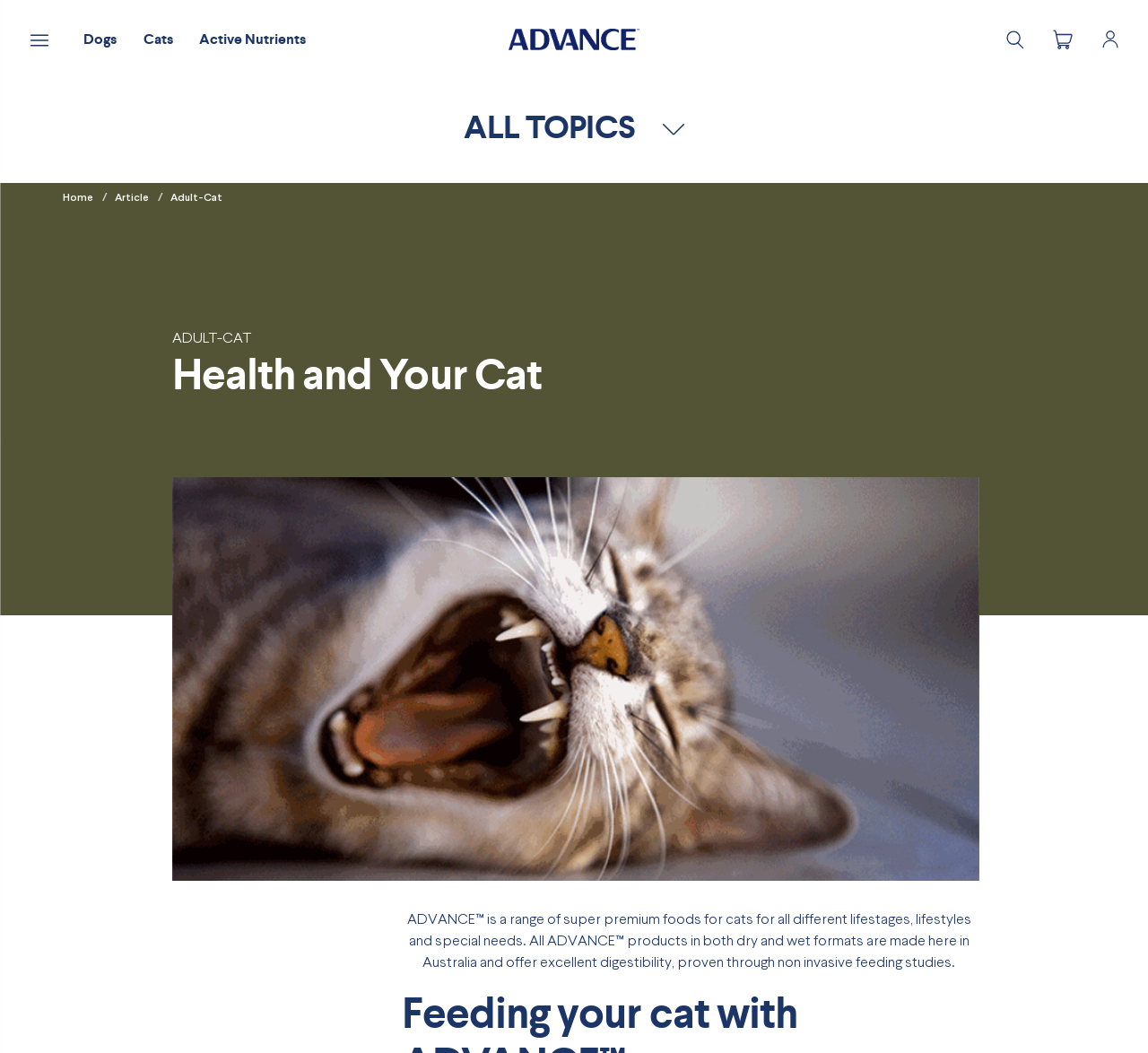Identify the bounding box coordinates necessary to click and complete the given instruction: "Go to Advance HQ".

[0.428, 0.245, 0.626, 0.264]